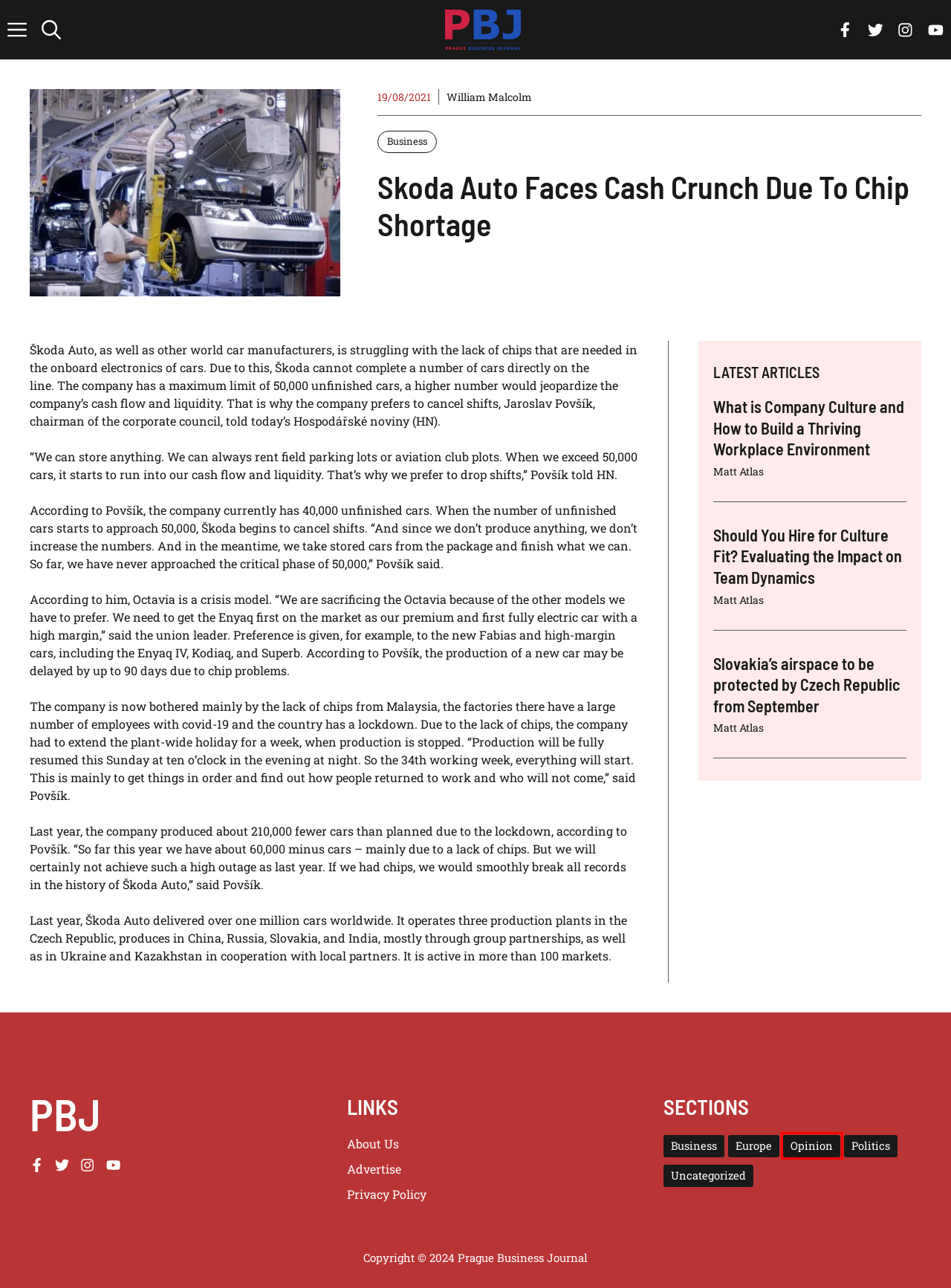Given a screenshot of a webpage with a red bounding box, please pick the webpage description that best fits the new webpage after clicking the element inside the bounding box. Here are the candidates:
A. What is Company Culture and How to Build a Thriving Workplace Environment - Prague Business Journal
B. Slovakia’s airspace to be protected by Czech Republic from September - Prague Business Journal
C. Opinion Archives - Prague Business Journal
D. Should You Hire for Culture Fit? Evaluating the Impact on Team Dynamics - Prague Business Journal
E. Uncategorized Archives - Prague Business Journal
F. Politics Archives - Prague Business Journal
G. Europe Archives - Prague Business Journal
H. About Prague Business Journal - Prague Business Journal

C